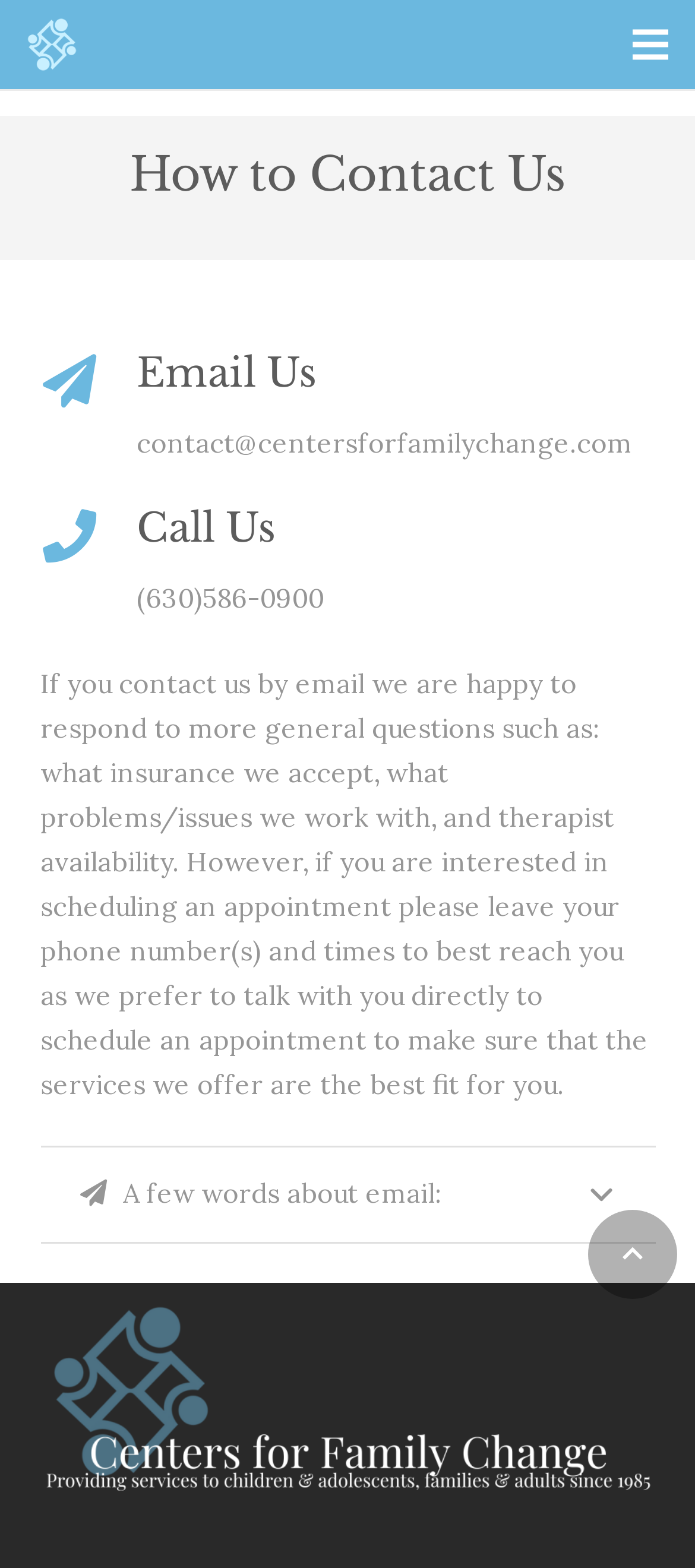Construct a thorough caption encompassing all aspects of the webpage.

The webpage is about the contact information of the Centers for Family Change. At the top left, there is a logo of the organization, and at the top right, there is a menu link. 

Below the menu, there is a main section that occupies most of the page. Within this section, there is a heading "How to Contact Us" at the top. 

Under the heading, there are two columns of links and text. On the left, there are two links, "Email Us" and "Call Us", and on the right, there are corresponding details: an email address "contact@centersforfamilychange.com" and a phone number "(630) 586-0900". 

Below these contact details, there is a paragraph of text that explains how to contact them by email and what kind of information they can provide. 

Following this paragraph, there is a button with an arrow icon and the text "A few words about email:". 

At the bottom of the page, there is a link to "Centers for Family Change" with a number "(5)" in parentheses. 

Finally, at the bottom right, there is a "Back to top" button with an upward arrow icon.